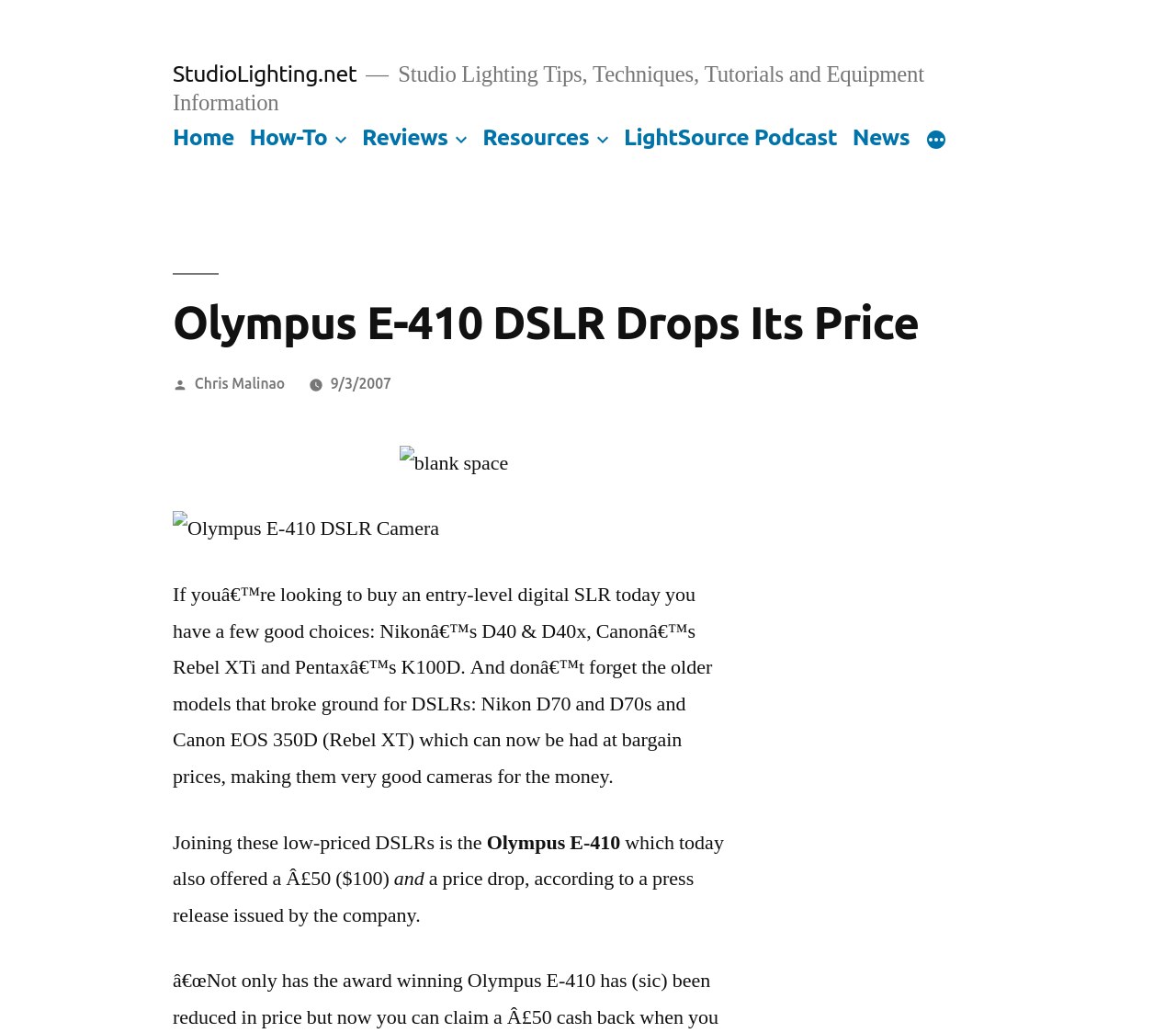How many menu items are in the top menu?
Answer the question with a single word or phrase derived from the image.

7